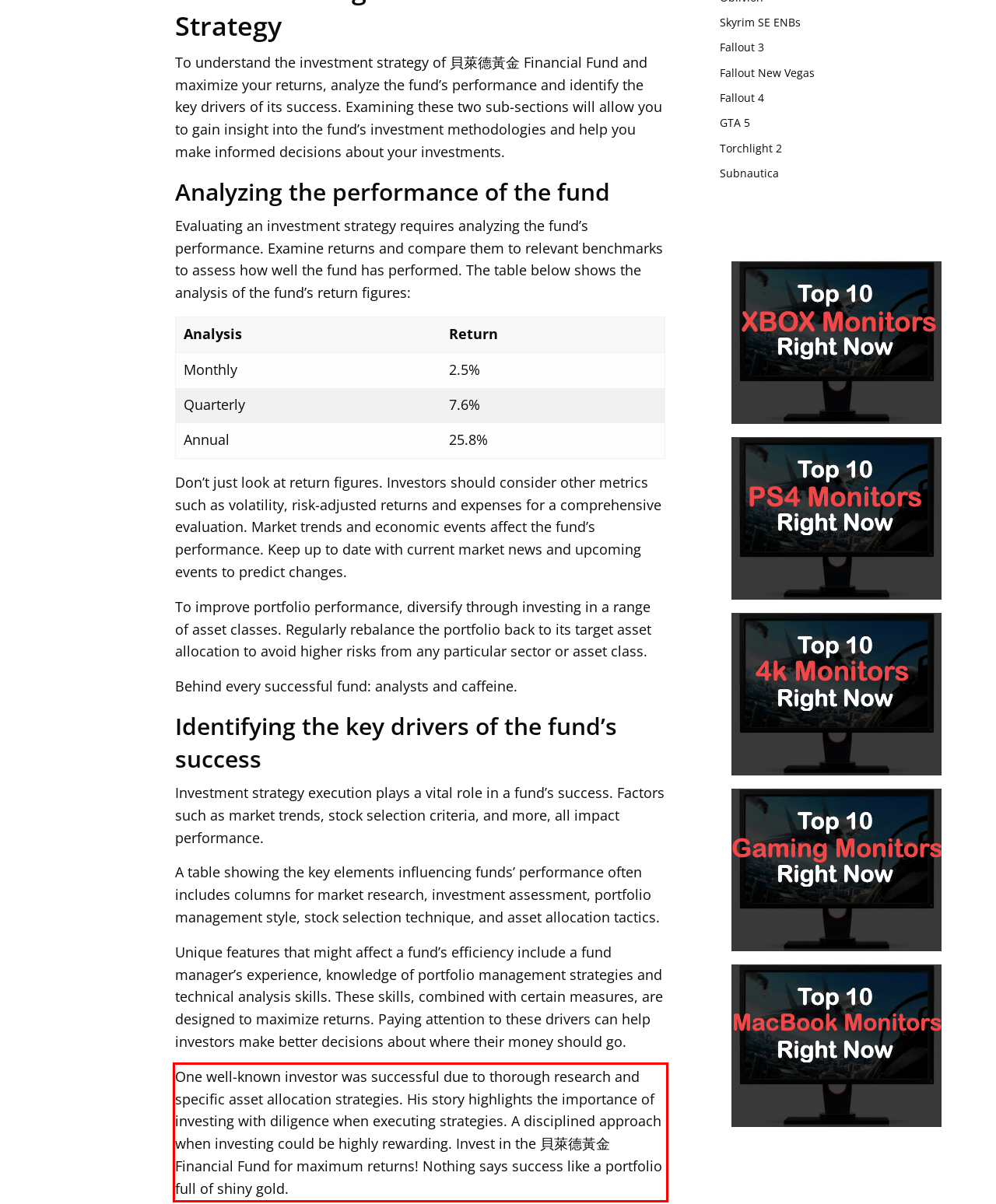Given a screenshot of a webpage, locate the red bounding box and extract the text it encloses.

One well-known investor was successful due to thorough research and specific asset allocation strategies. His story highlights the importance of investing with diligence when executing strategies. A disciplined approach when investing could be highly rewarding. Invest in the 貝萊德黃金 Financial Fund for maximum returns! Nothing says success like a portfolio full of shiny gold.